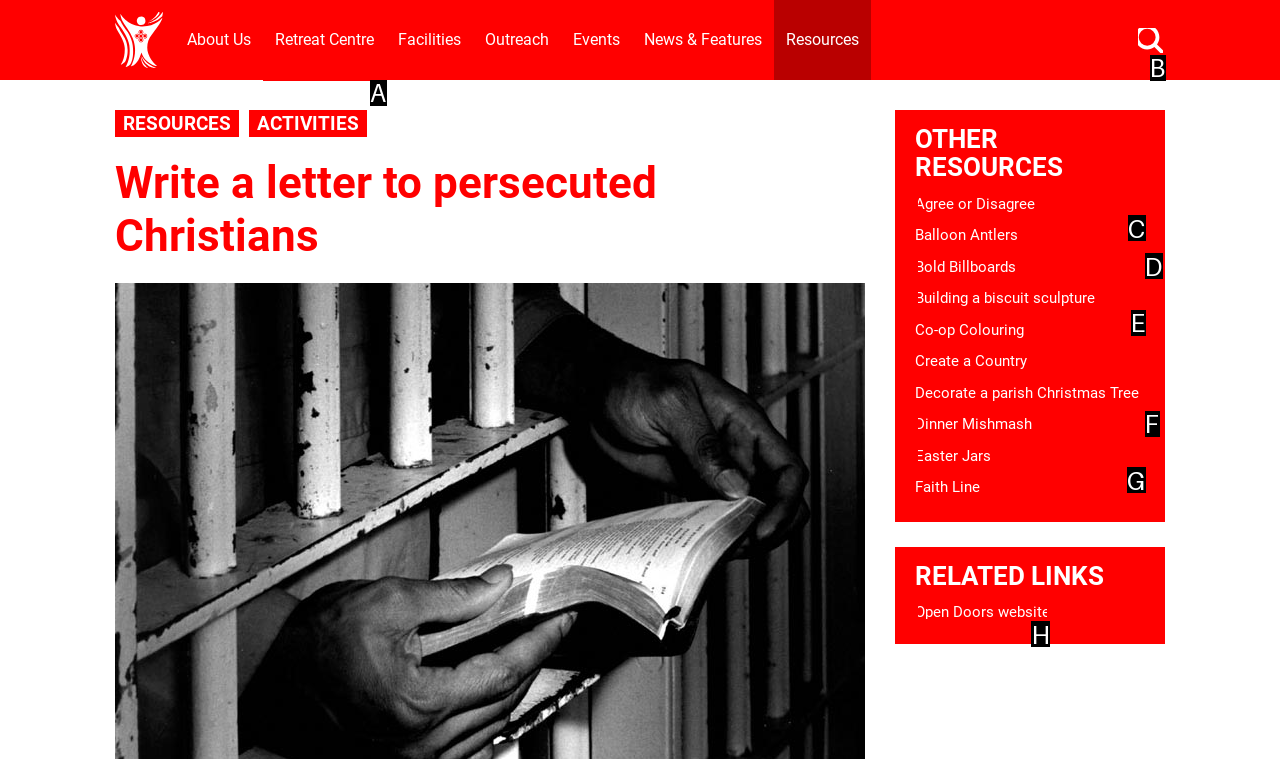Choose the letter of the element that should be clicked to complete the task: Visit the 'Open Doors website'
Answer with the letter from the possible choices.

H